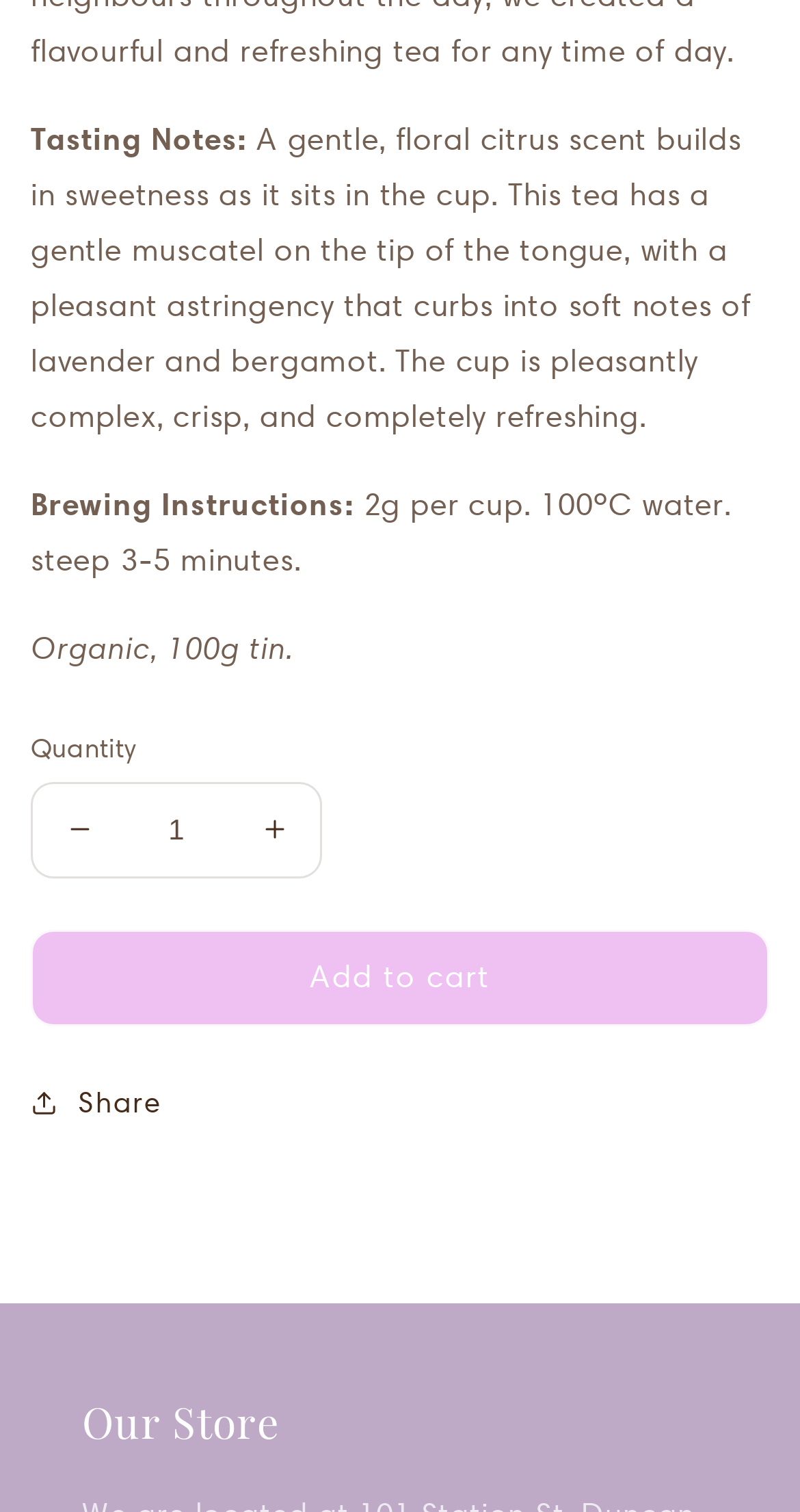What is the recommended water temperature for brewing?
Please answer the question with a single word or phrase, referencing the image.

100ºC